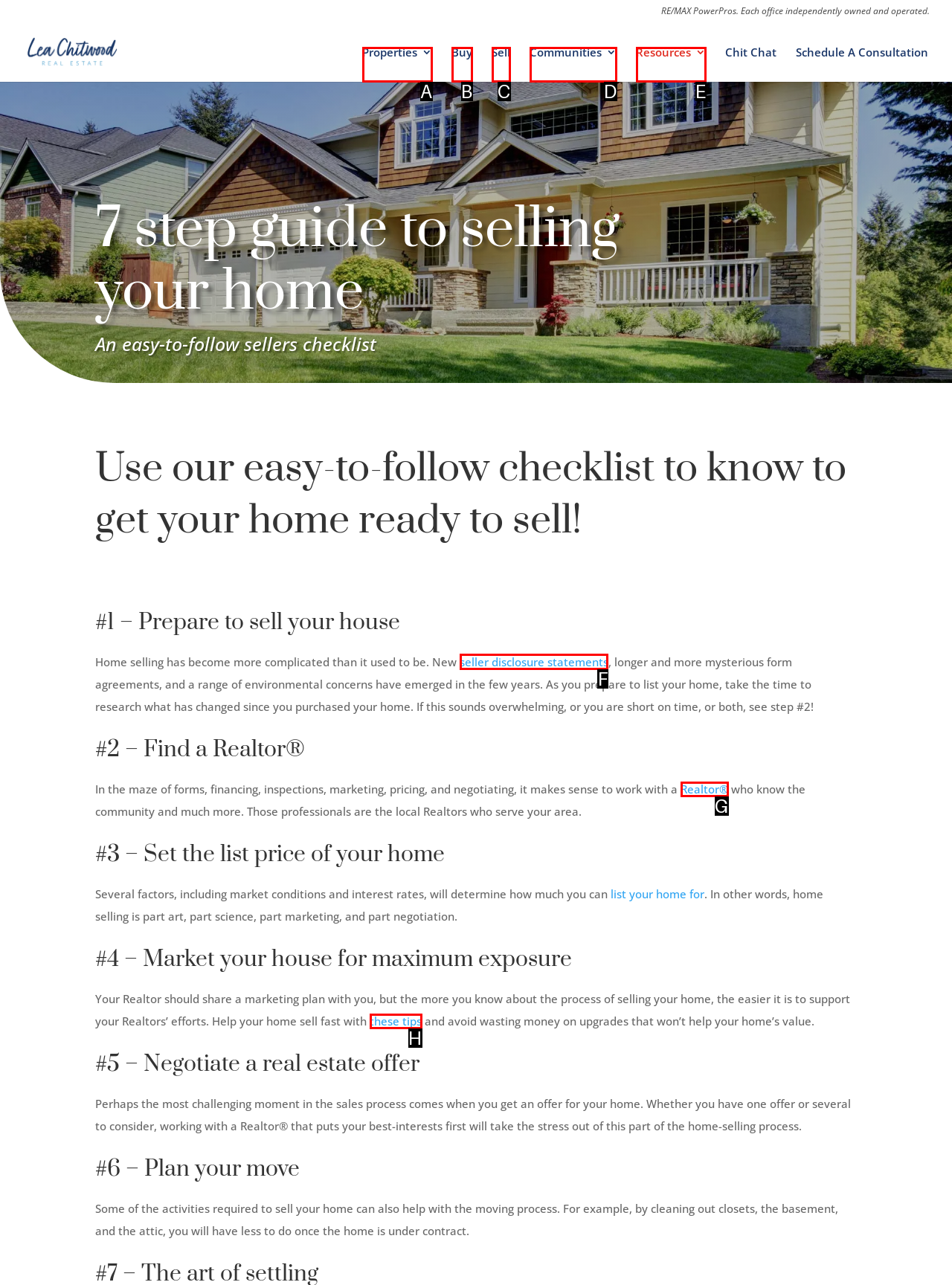Indicate the letter of the UI element that should be clicked to accomplish the task: Click on the 'seller disclosure statements' link. Answer with the letter only.

F